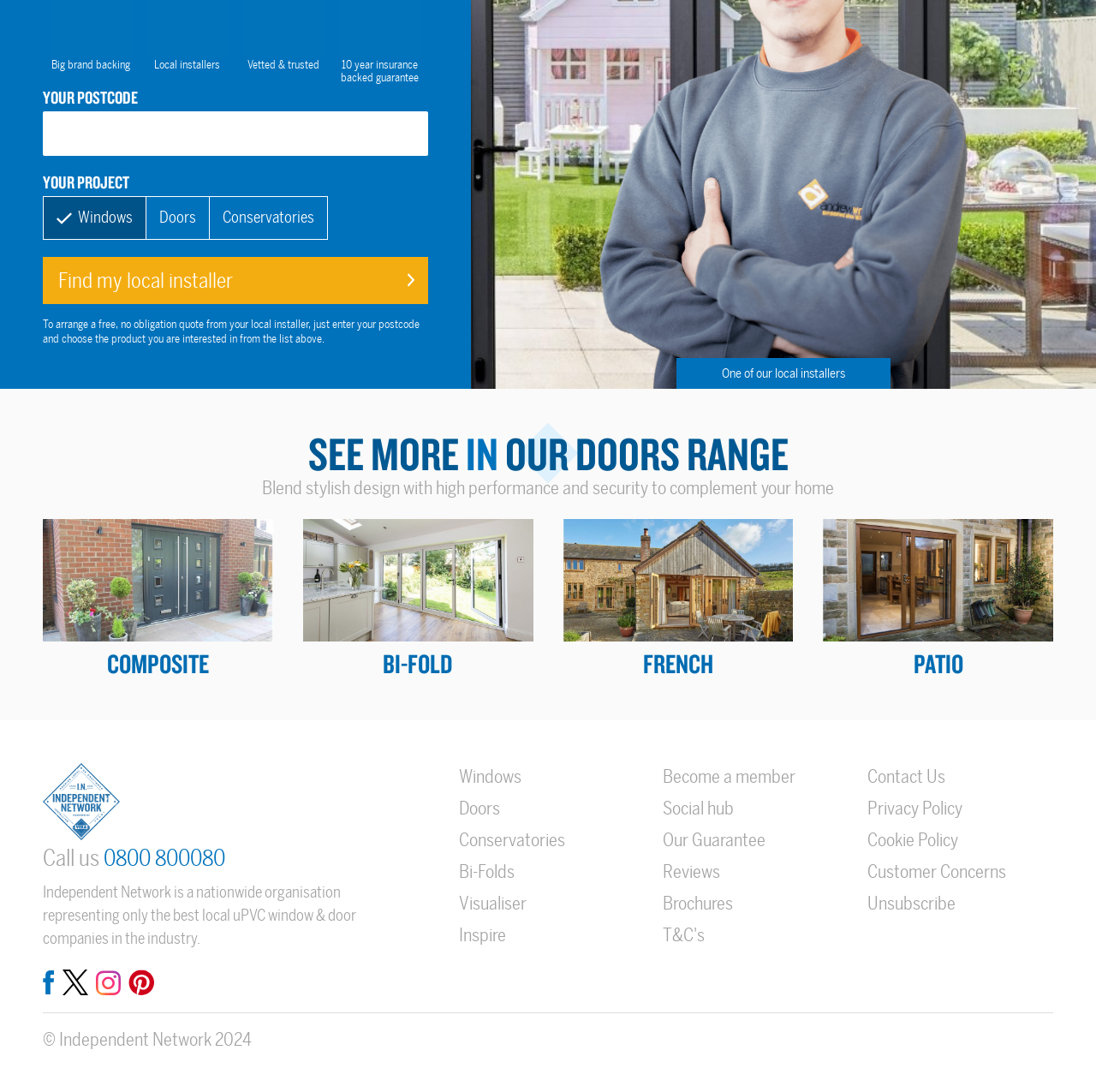What is the name of the organization behind this webpage?
From the screenshot, supply a one-word or short-phrase answer.

Independent Network